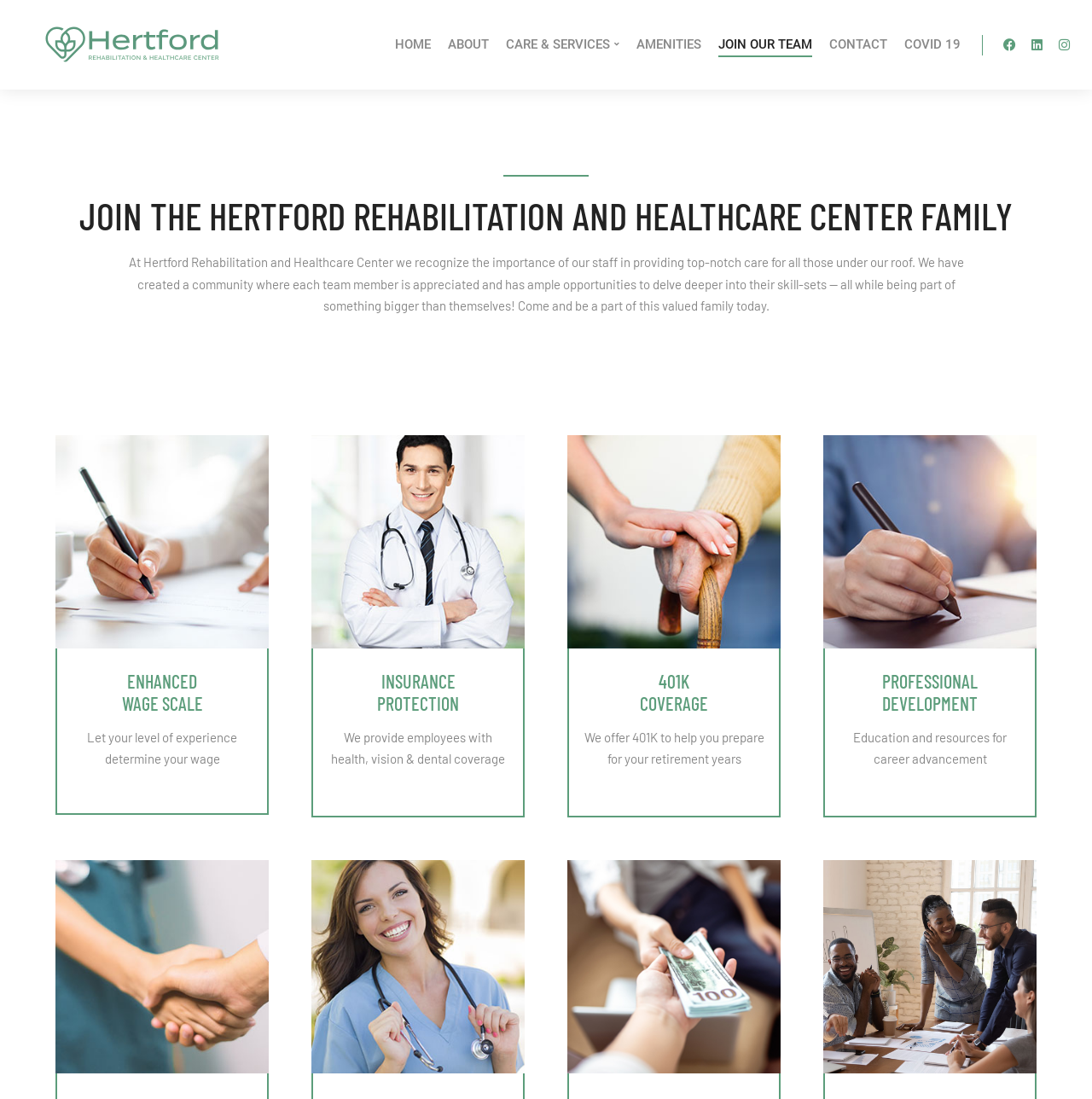Identify and provide the bounding box for the element described by: "Join Our Team".

[0.654, 0.012, 0.748, 0.07]